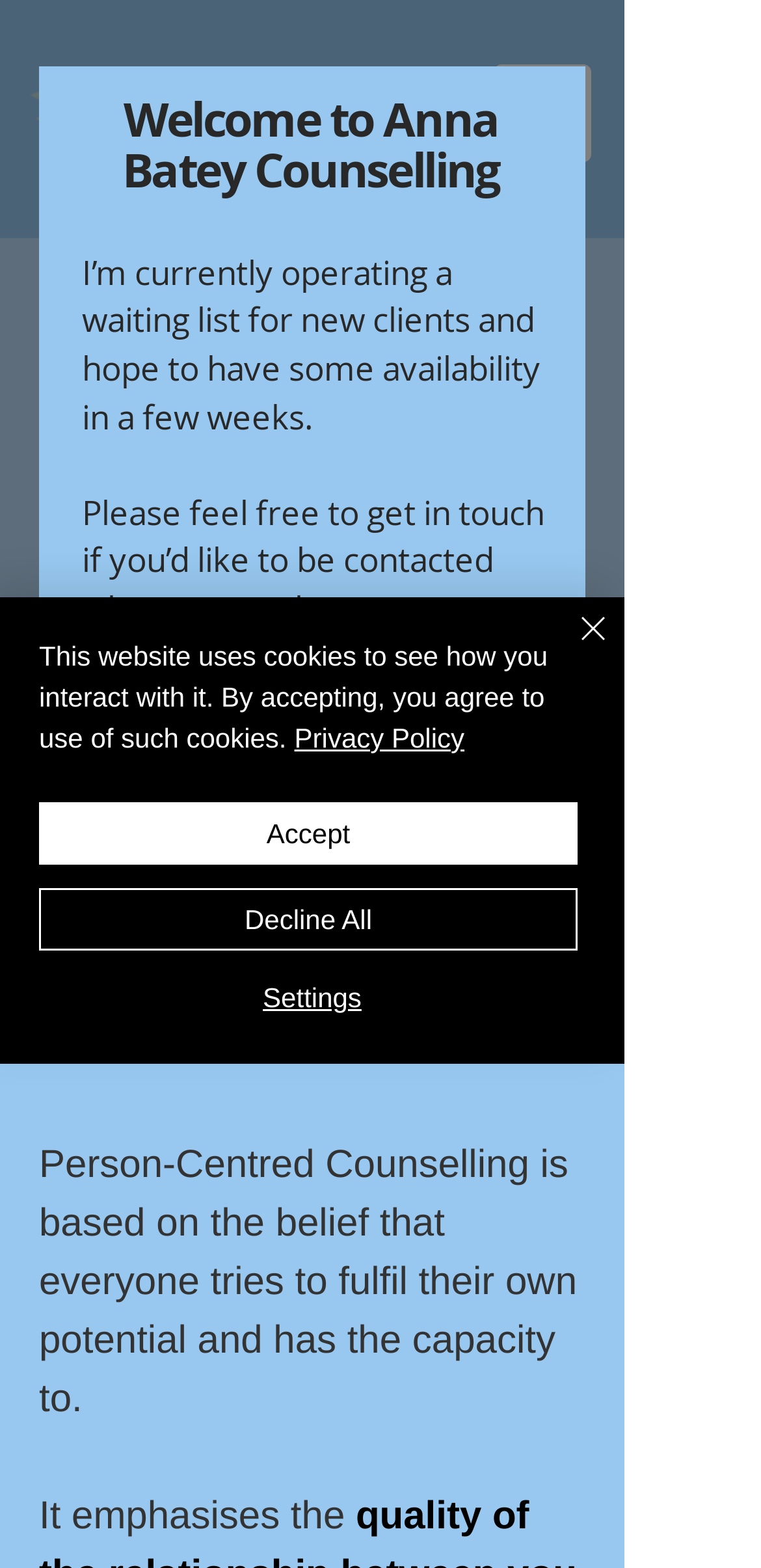Who is the counsellor?
Using the visual information, respond with a single word or phrase.

Anna Batey